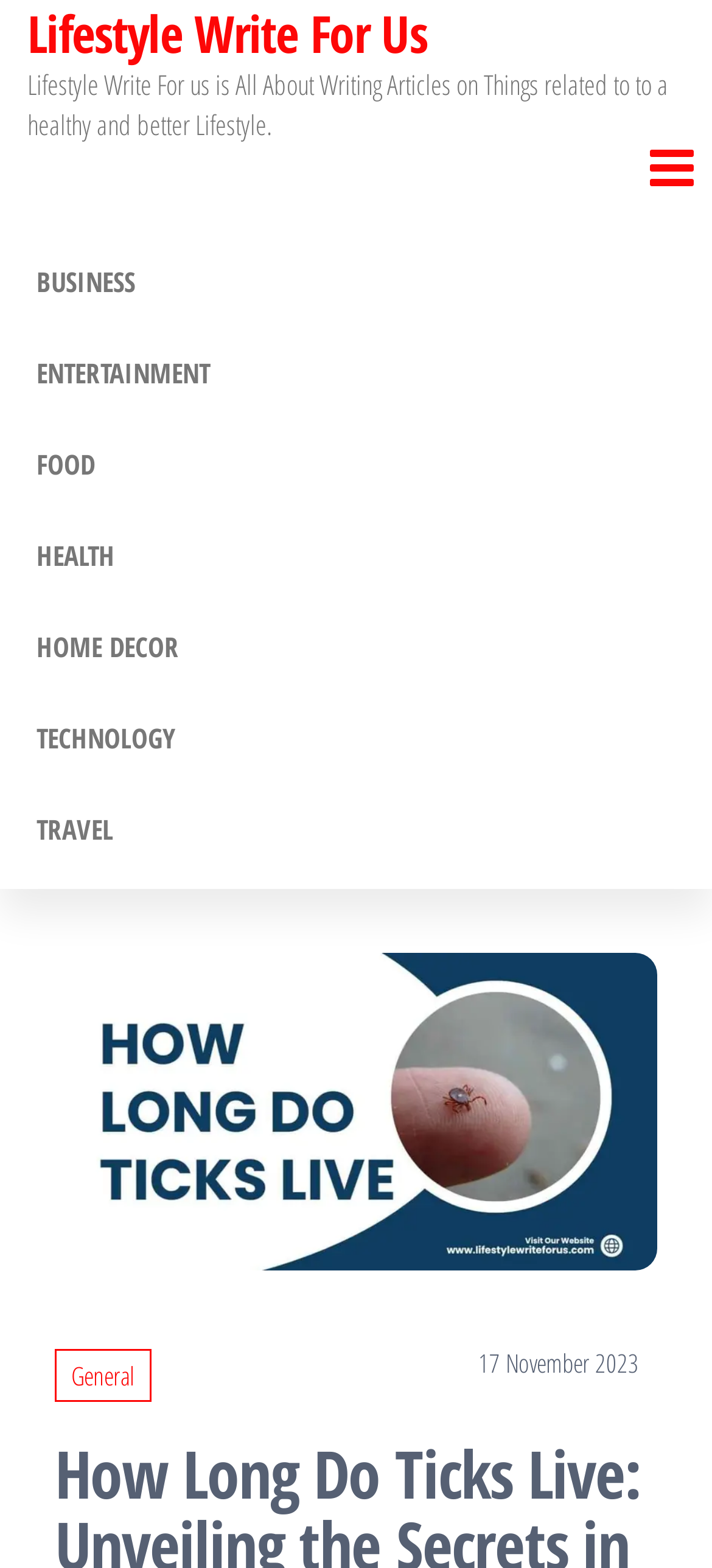Please specify the bounding box coordinates for the clickable region that will help you carry out the instruction: "Click on the BUSINESS link".

[0.0, 0.15, 1.0, 0.208]